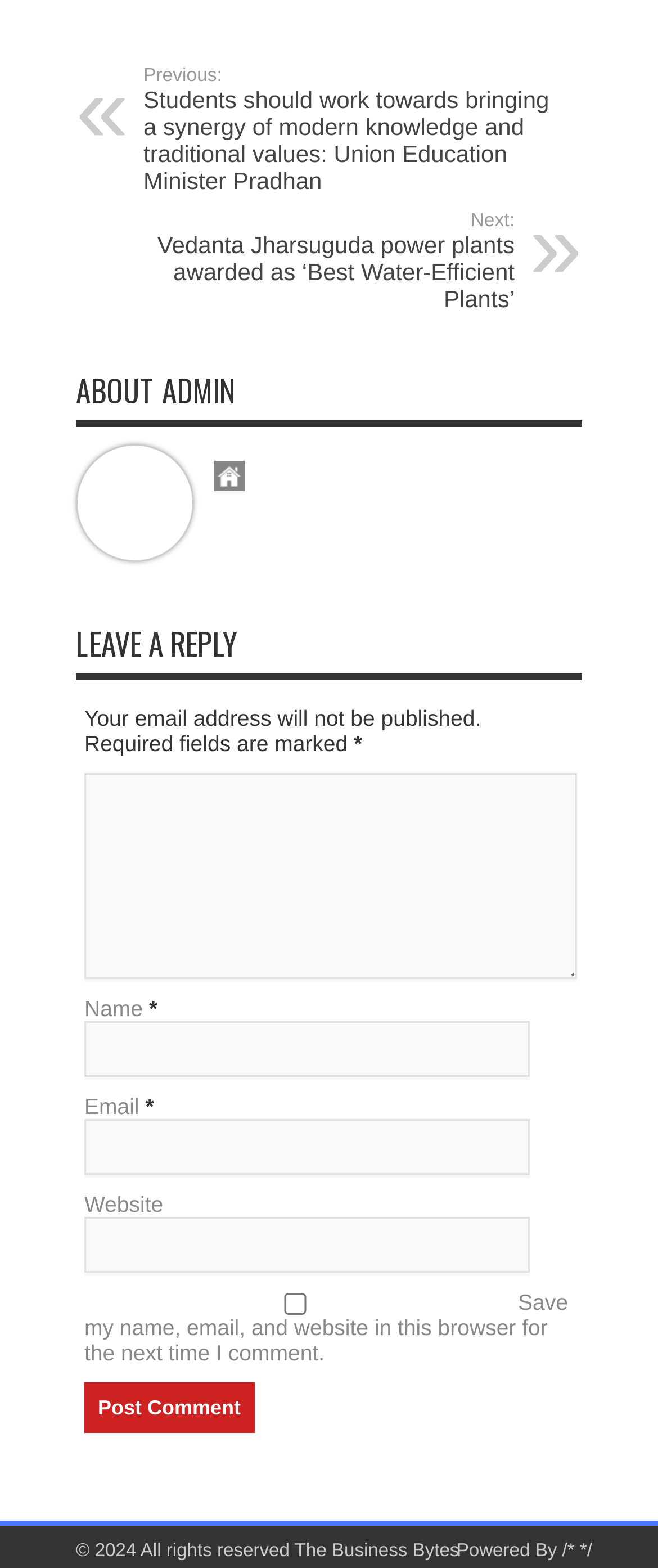What is the purpose of the 'Post Comment' button?
Make sure to answer the question with a detailed and comprehensive explanation.

The 'Post Comment' button is used to submit the comment form, which includes the commenter's name, email, website, and comment text, to be posted on the webpage.